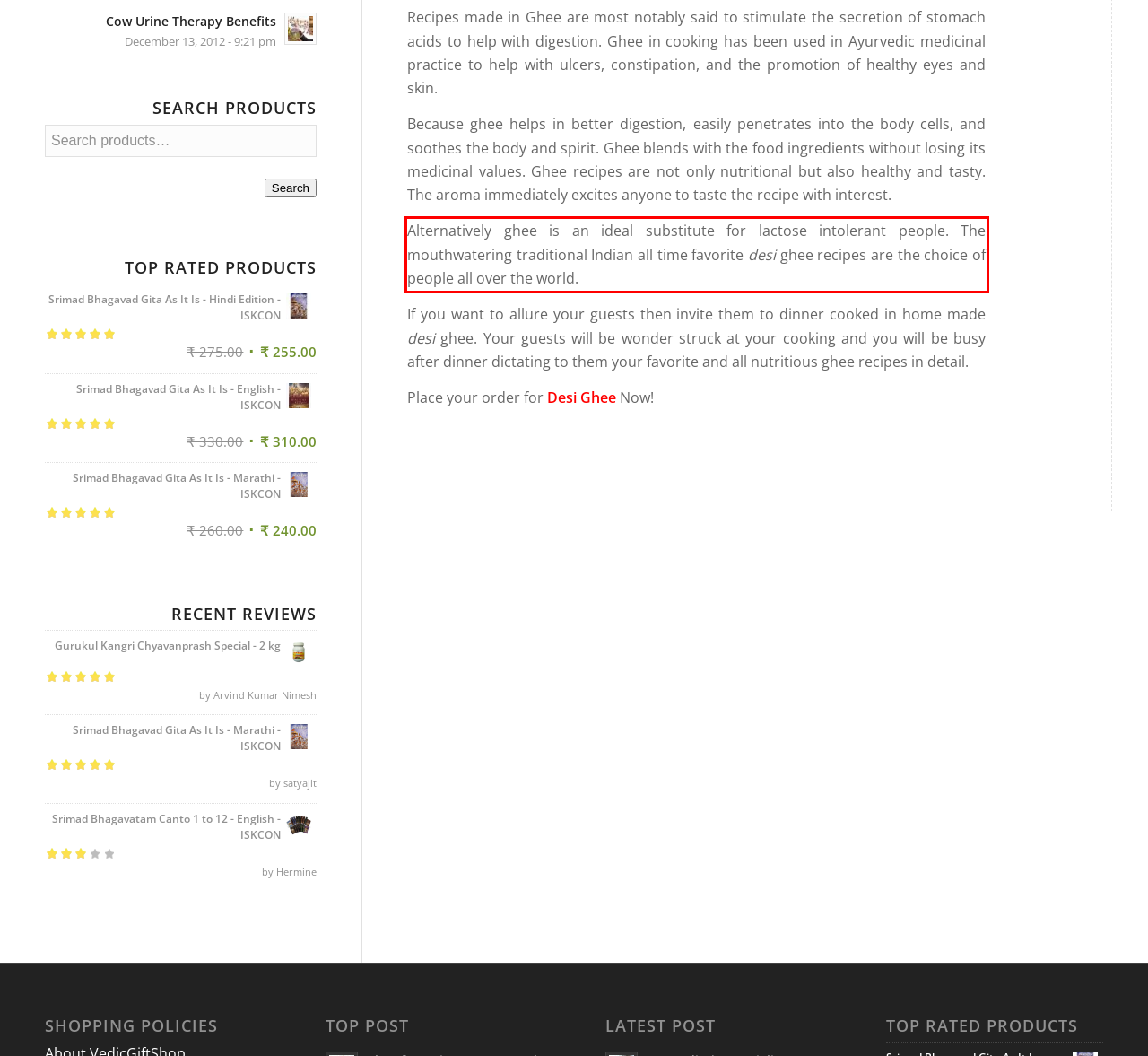Given a webpage screenshot, identify the text inside the red bounding box using OCR and extract it.

Alternatively ghee is an ideal substitute for lactose intolerant people. The mouthwatering traditional Indian all time favorite desi ghee recipes are the choice of people all over the world.